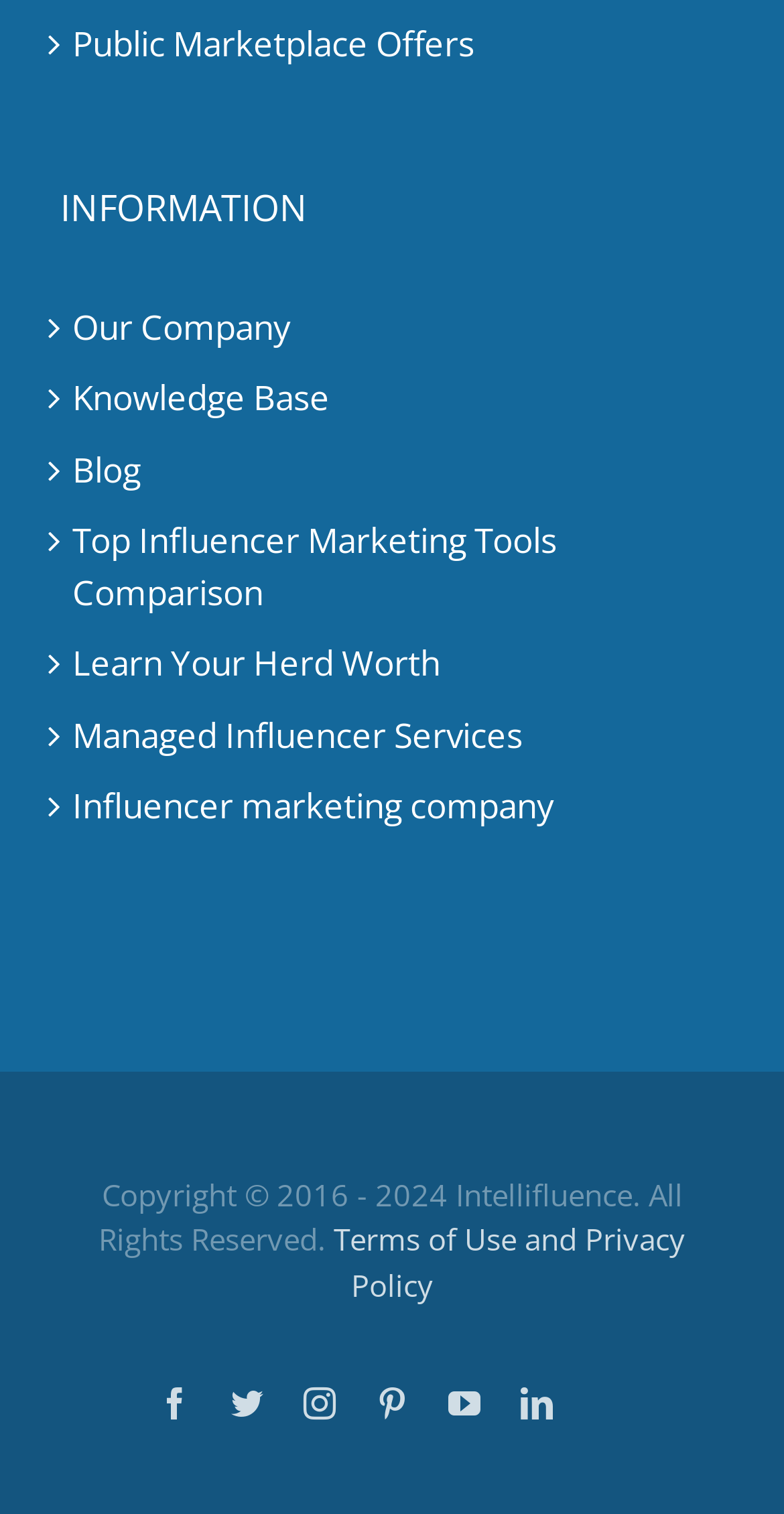Please find the bounding box coordinates of the element's region to be clicked to carry out this instruction: "View Terms of Use and Privacy Policy".

[0.426, 0.805, 0.874, 0.861]